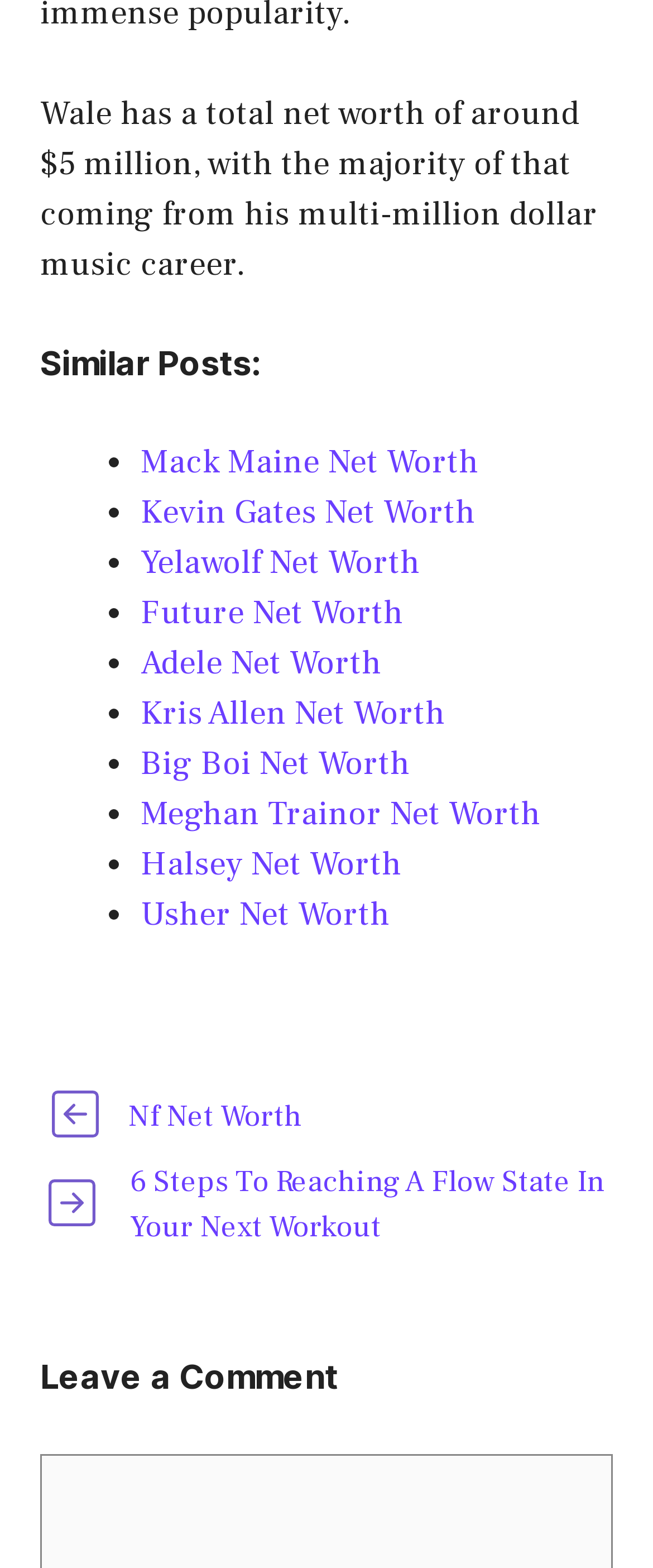Is there a comment section on the webpage?
Give a detailed response to the question by analyzing the screenshot.

The webpage has a heading 'Leave a Comment' at the bottom, indicating that there is a comment section where users can leave their comments or feedback.